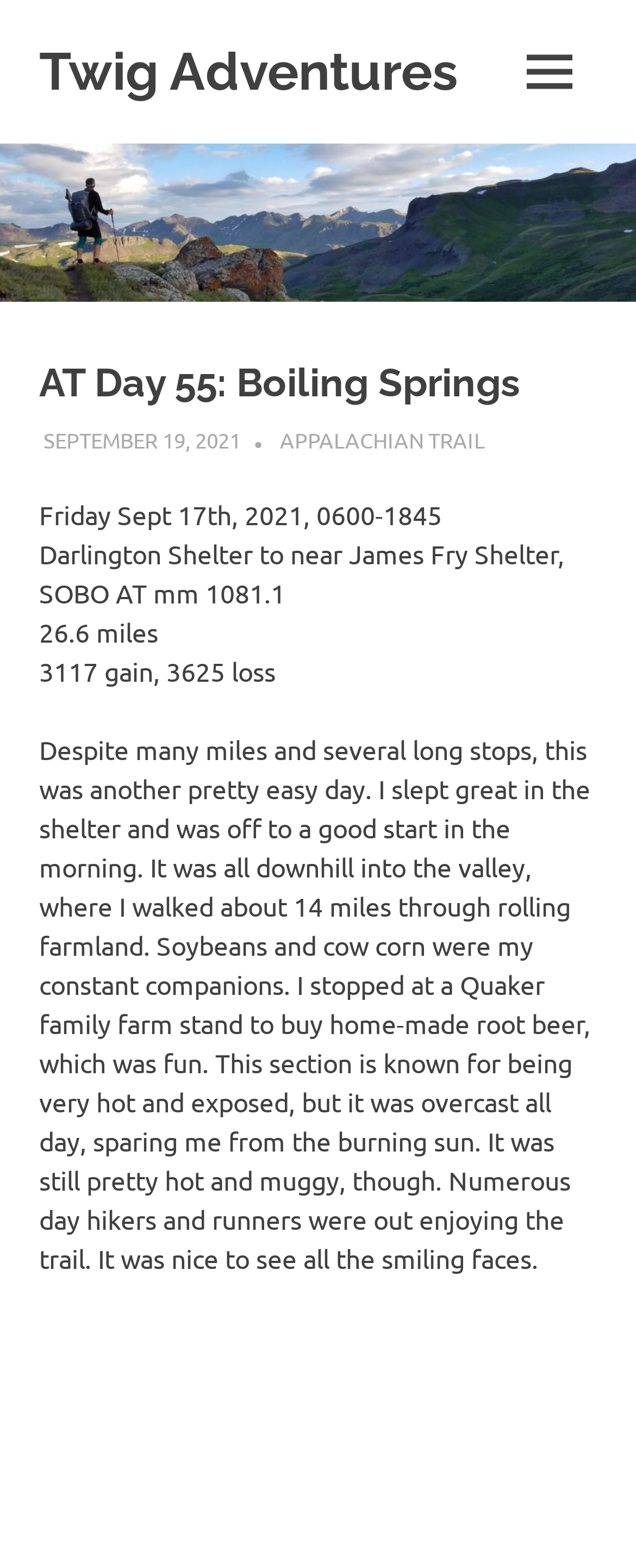For the following element description, predict the bounding box coordinates in the format (top-left x, top-left y, bottom-right x, bottom-right y). All values should be floating point numbers between 0 and 1. Description: kaulua26

[0.432, 0.271, 0.599, 0.289]